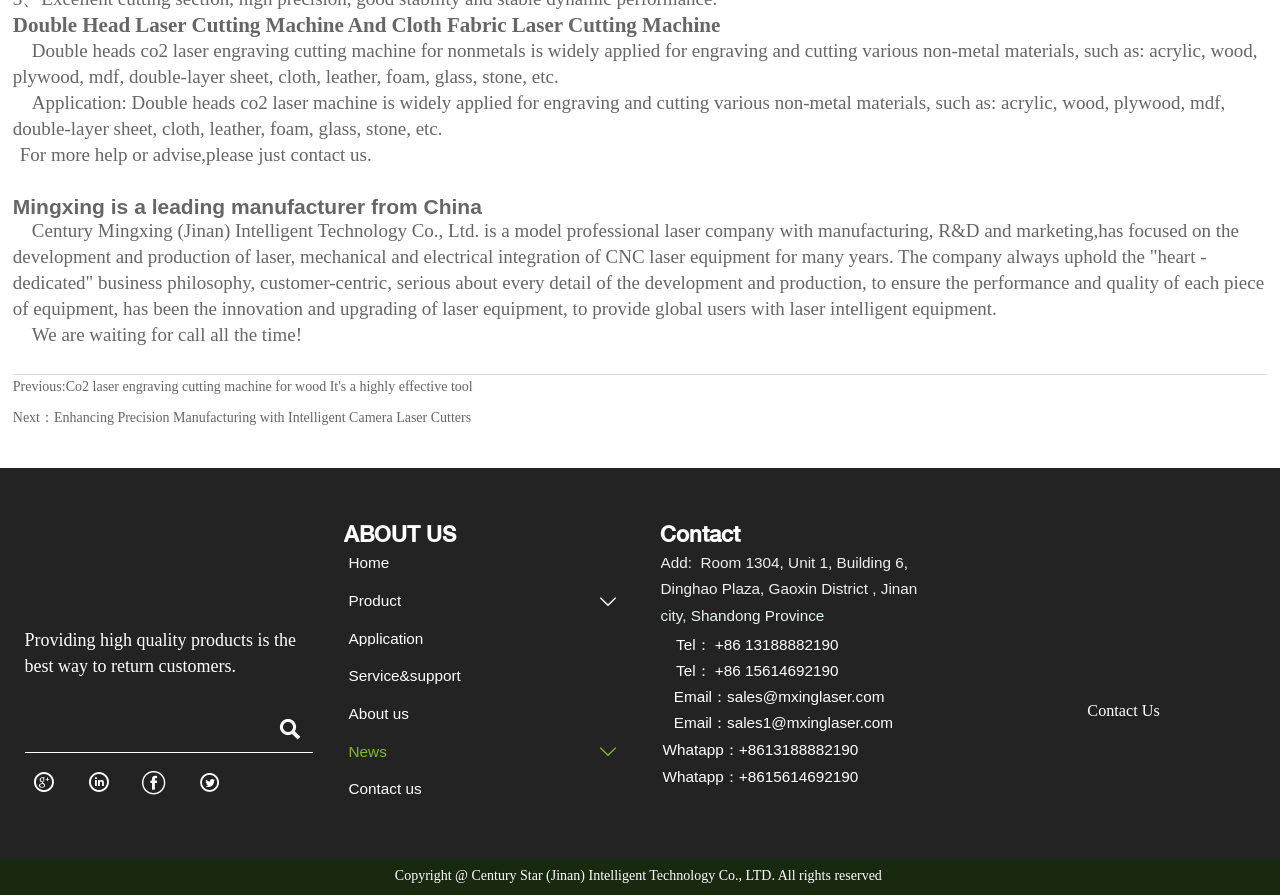Provide a brief response in the form of a single word or phrase:
What is the location of the company?

Jinan city, Shandong Province